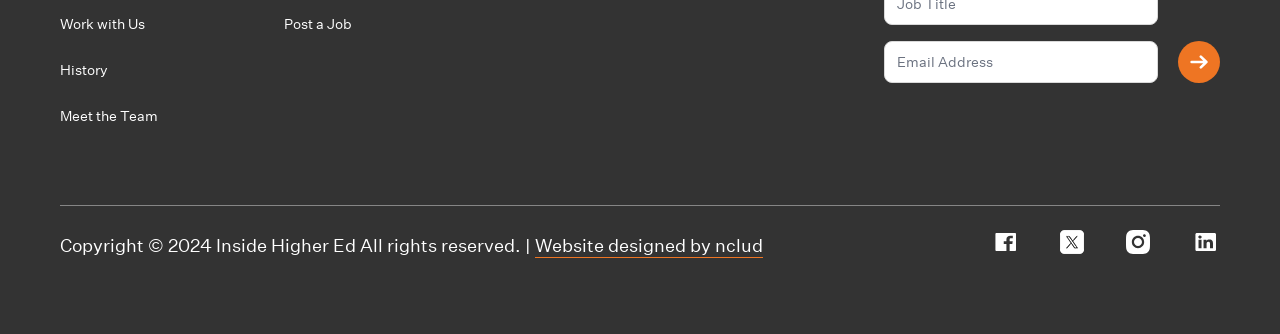How many navigation links are there at the top?
Please provide a single word or phrase in response based on the screenshot.

4